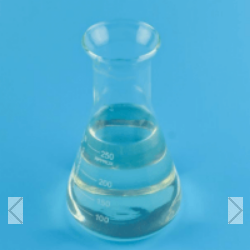Answer the question below with a single word or a brief phrase: 
What type of flask is likely shown?

Volumetric or Erlenmeyer